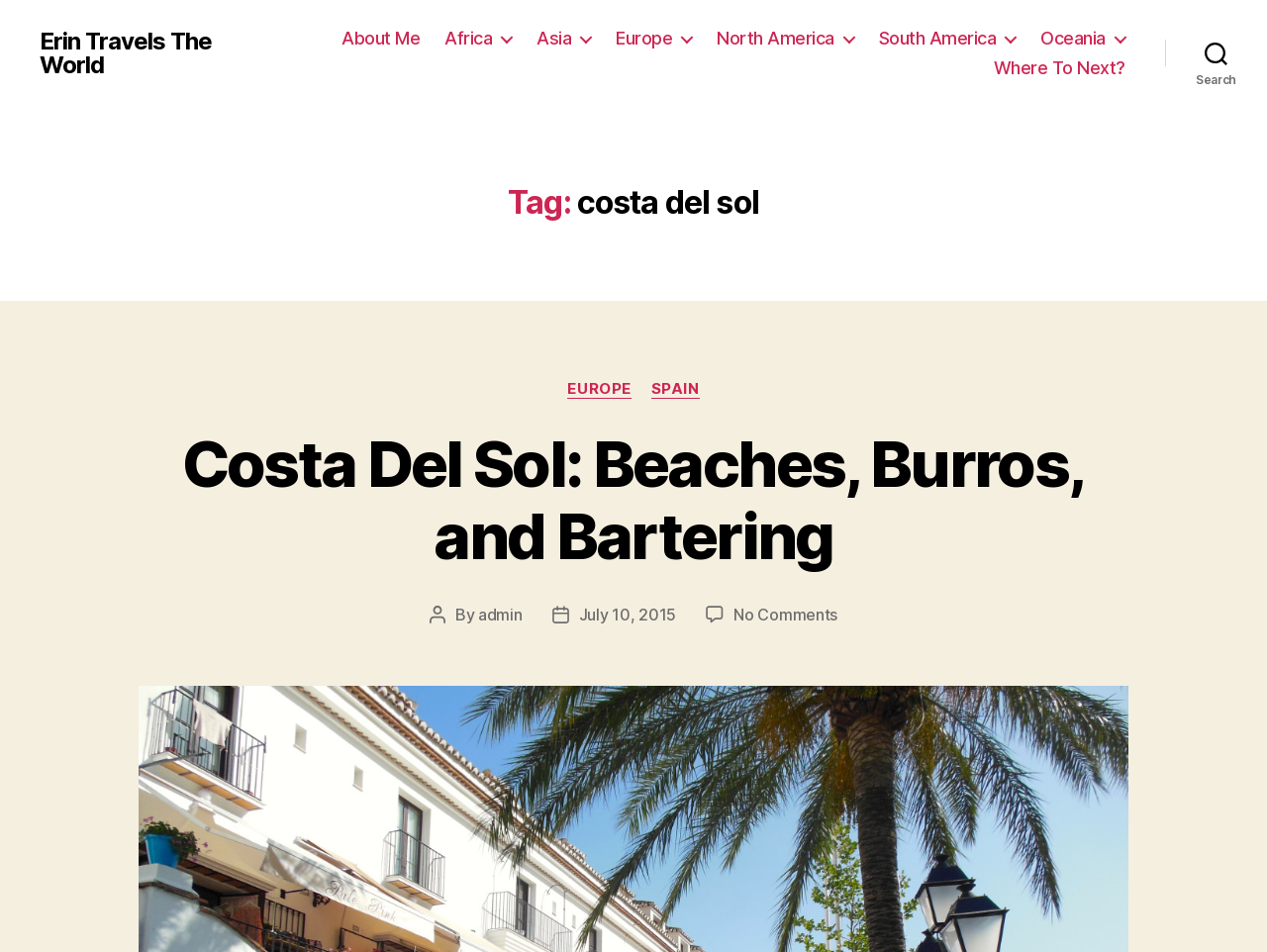Answer the following inquiry with a single word or phrase:
How many continents are listed in the navigation menu?

6